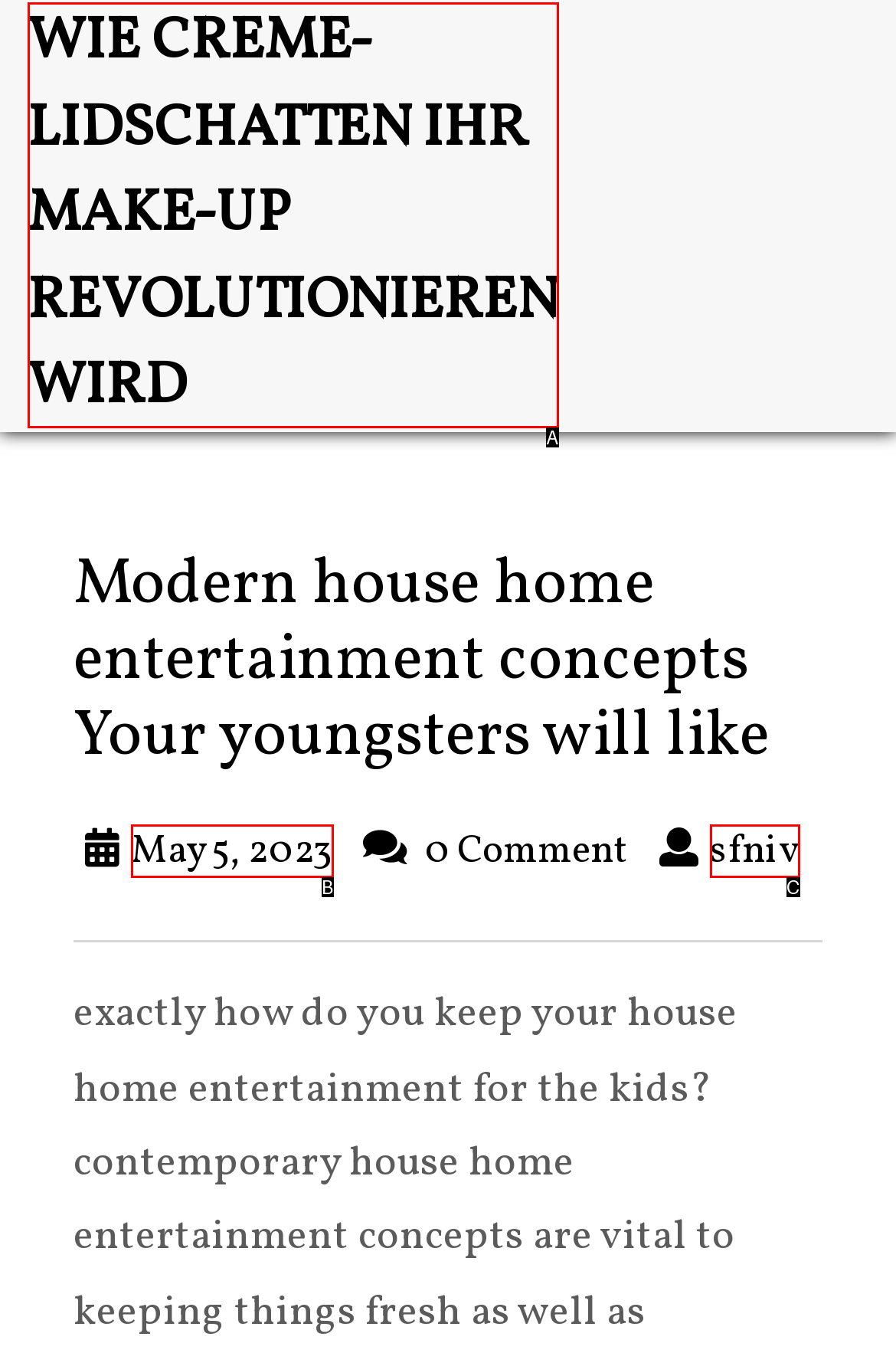From the choices provided, which HTML element best fits the description: May 5, 2023May 5, 2023? Answer with the appropriate letter.

B